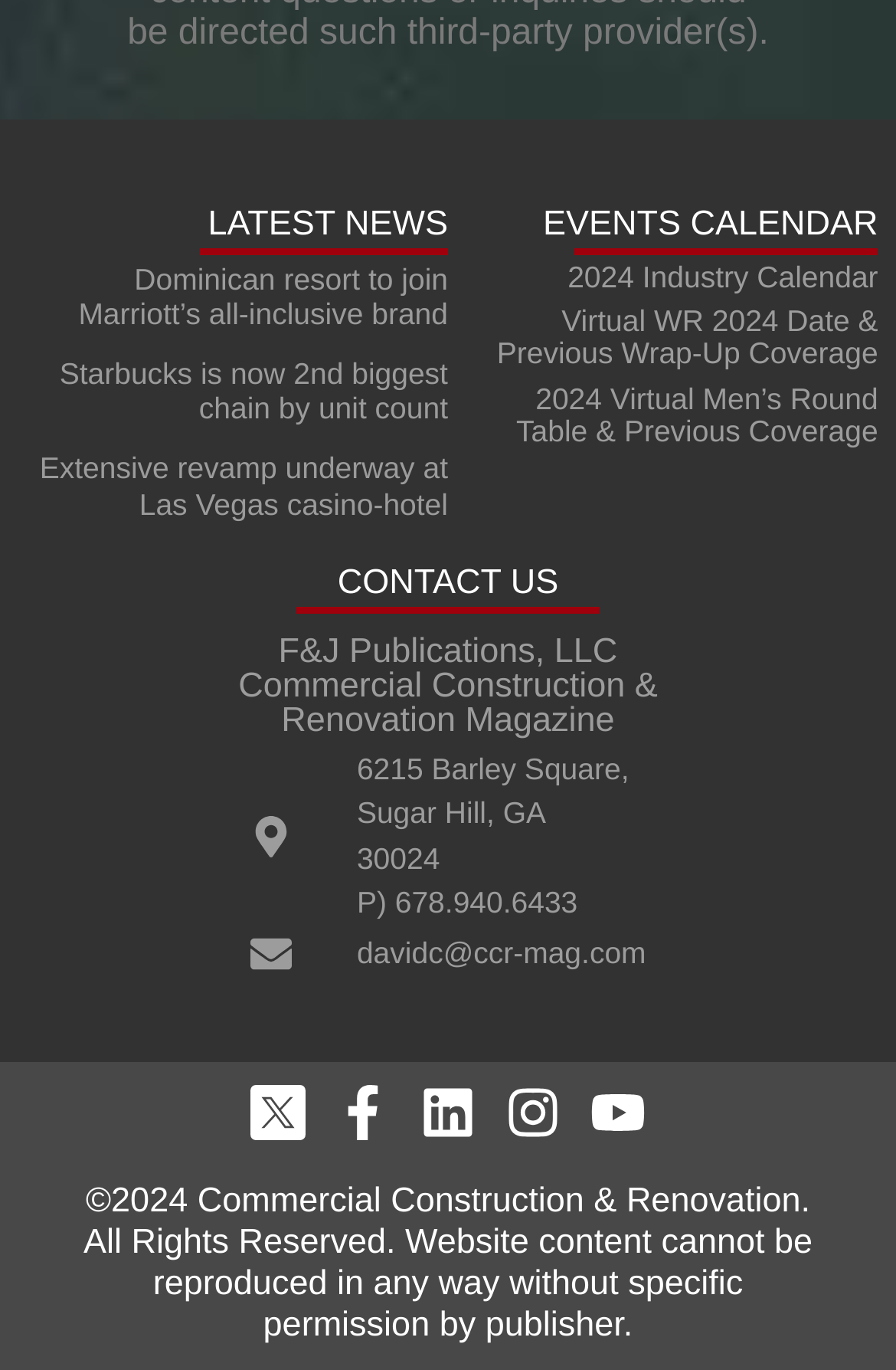Please identify the coordinates of the bounding box that should be clicked to fulfill this instruction: "Contact us through email".

[0.279, 0.679, 0.721, 0.712]